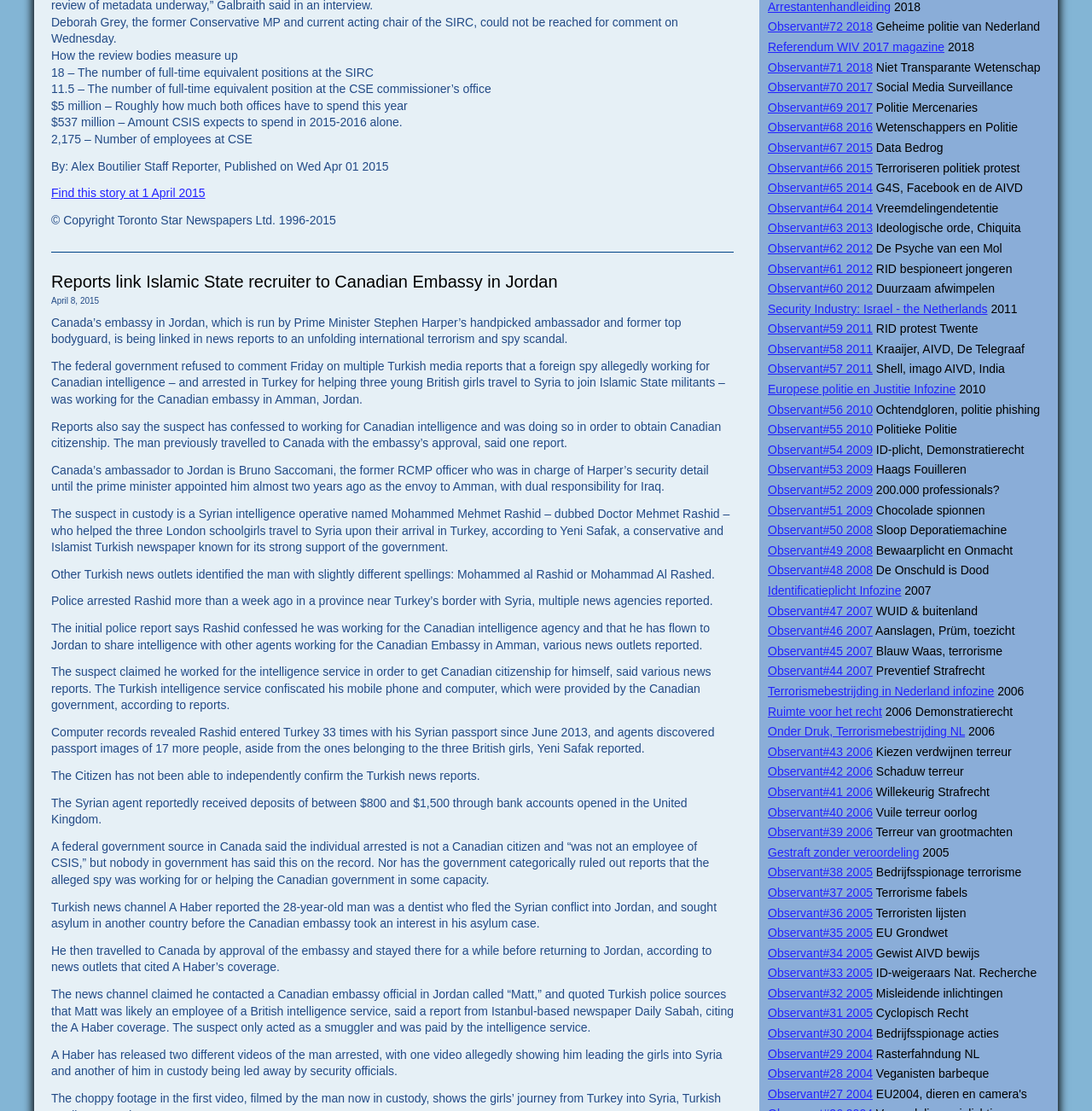What is the year of the Security Industry: Israel - the Netherlands issue?
Look at the screenshot and provide an in-depth answer.

The static text next to the link 'Security Industry: Israel - the Netherlands' is '2011', which suggests that it is the year of the issue.